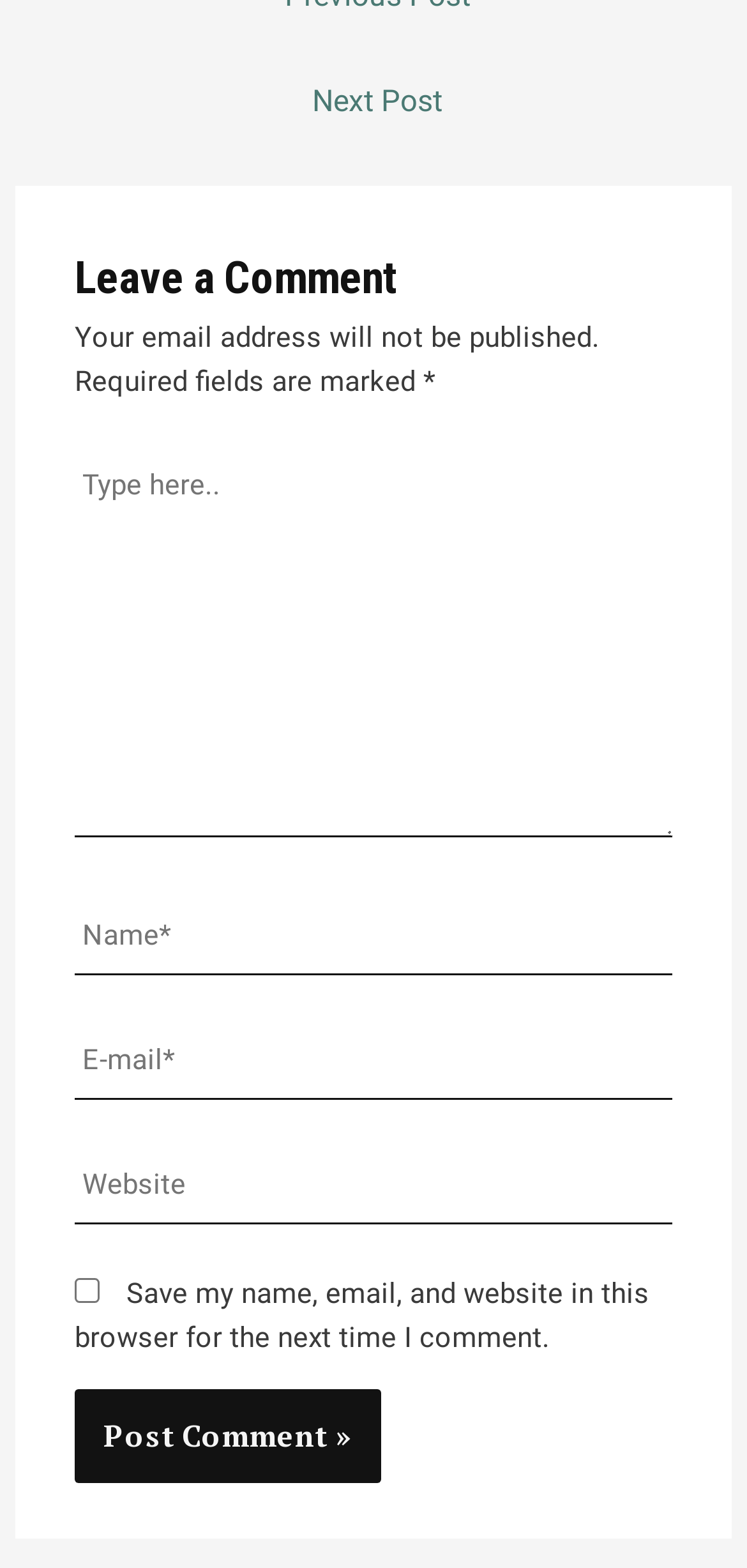Provide the bounding box for the UI element matching this description: "Next Post →".

[0.025, 0.045, 0.985, 0.089]